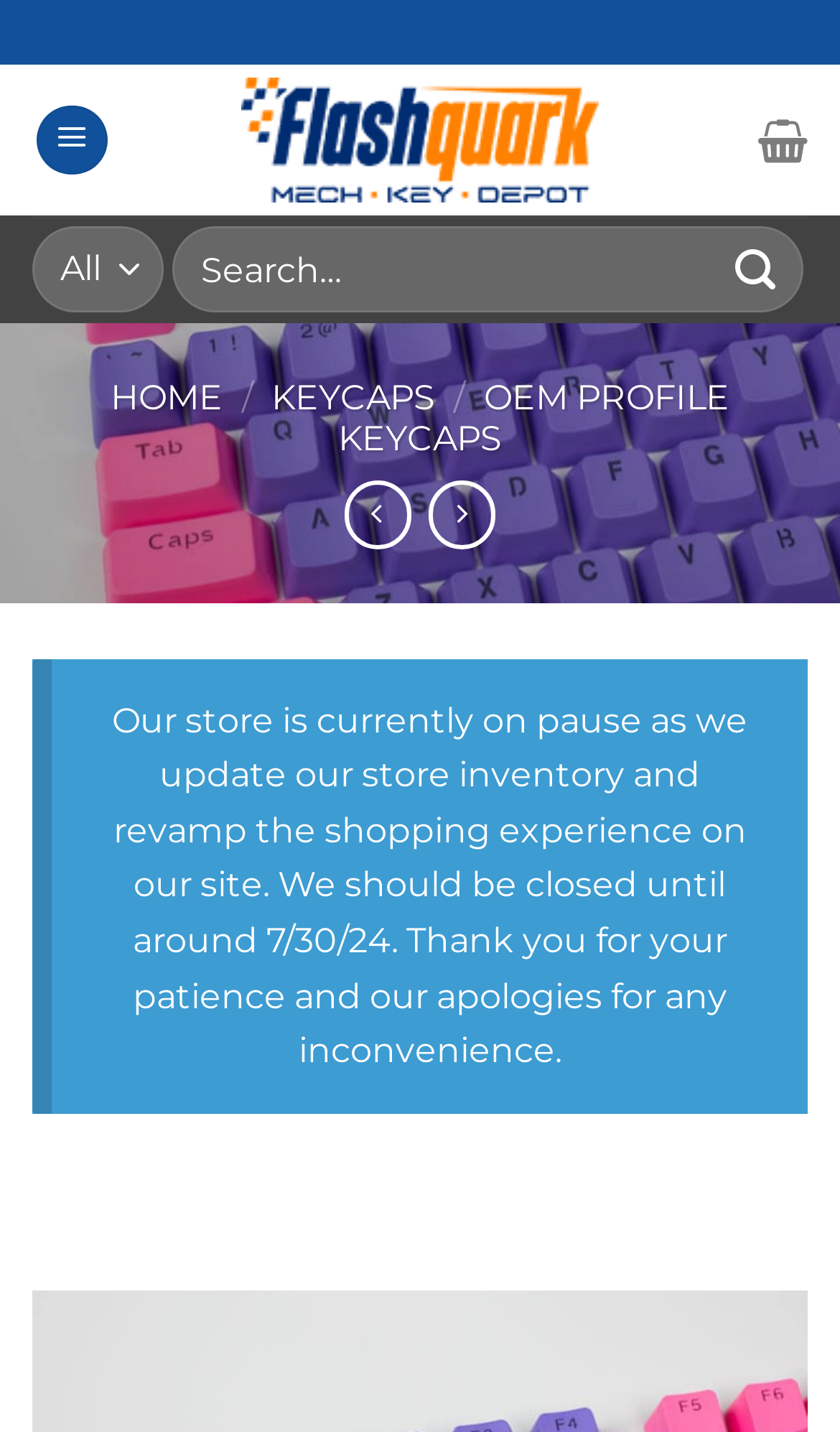What is the name of the store?
Look at the screenshot and respond with one word or a short phrase.

Flashquark Mechanical Keyboard Store